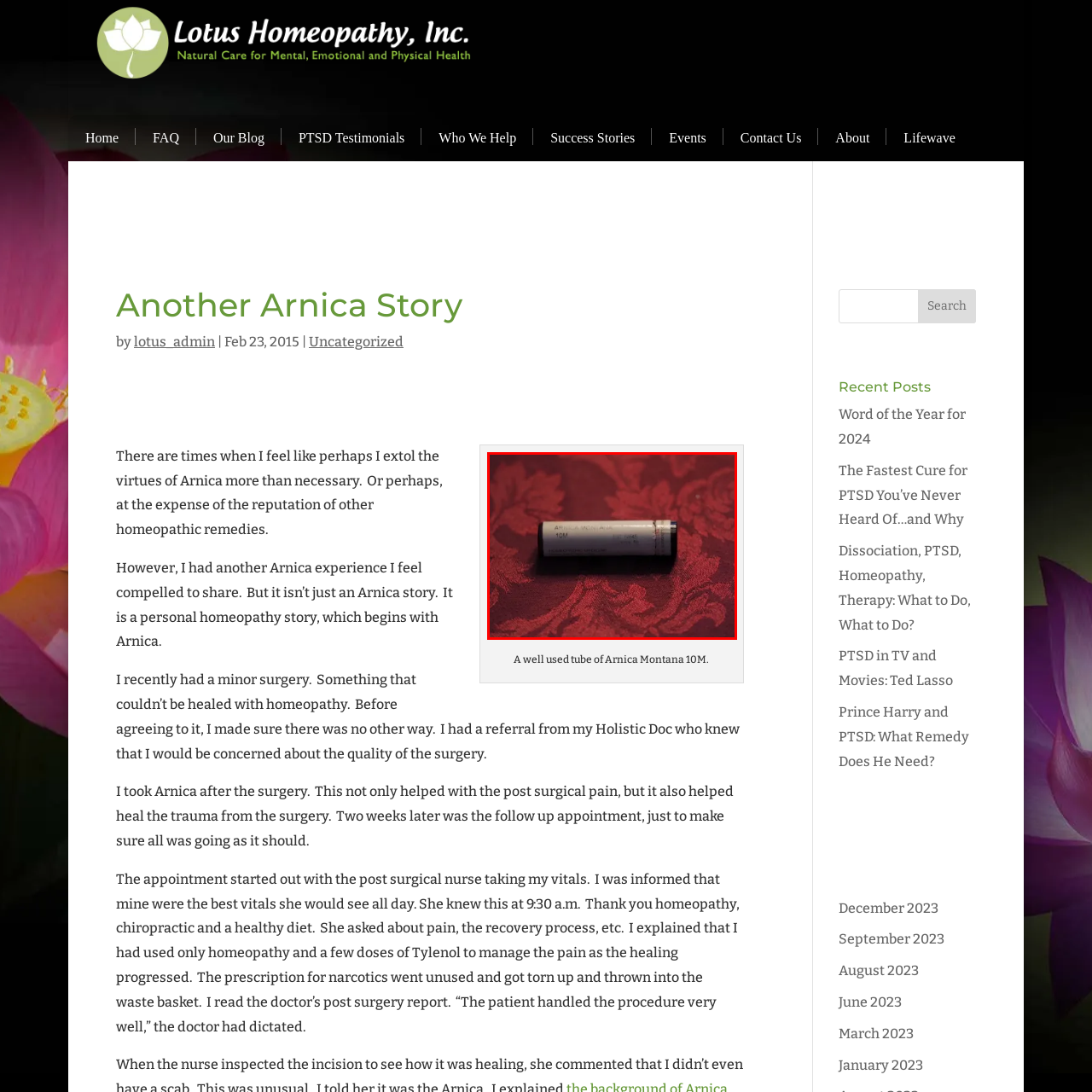Look closely at the section within the red border and give a one-word or brief phrase response to this question: 
What is Arnica Montana 10M used for?

Pain relief